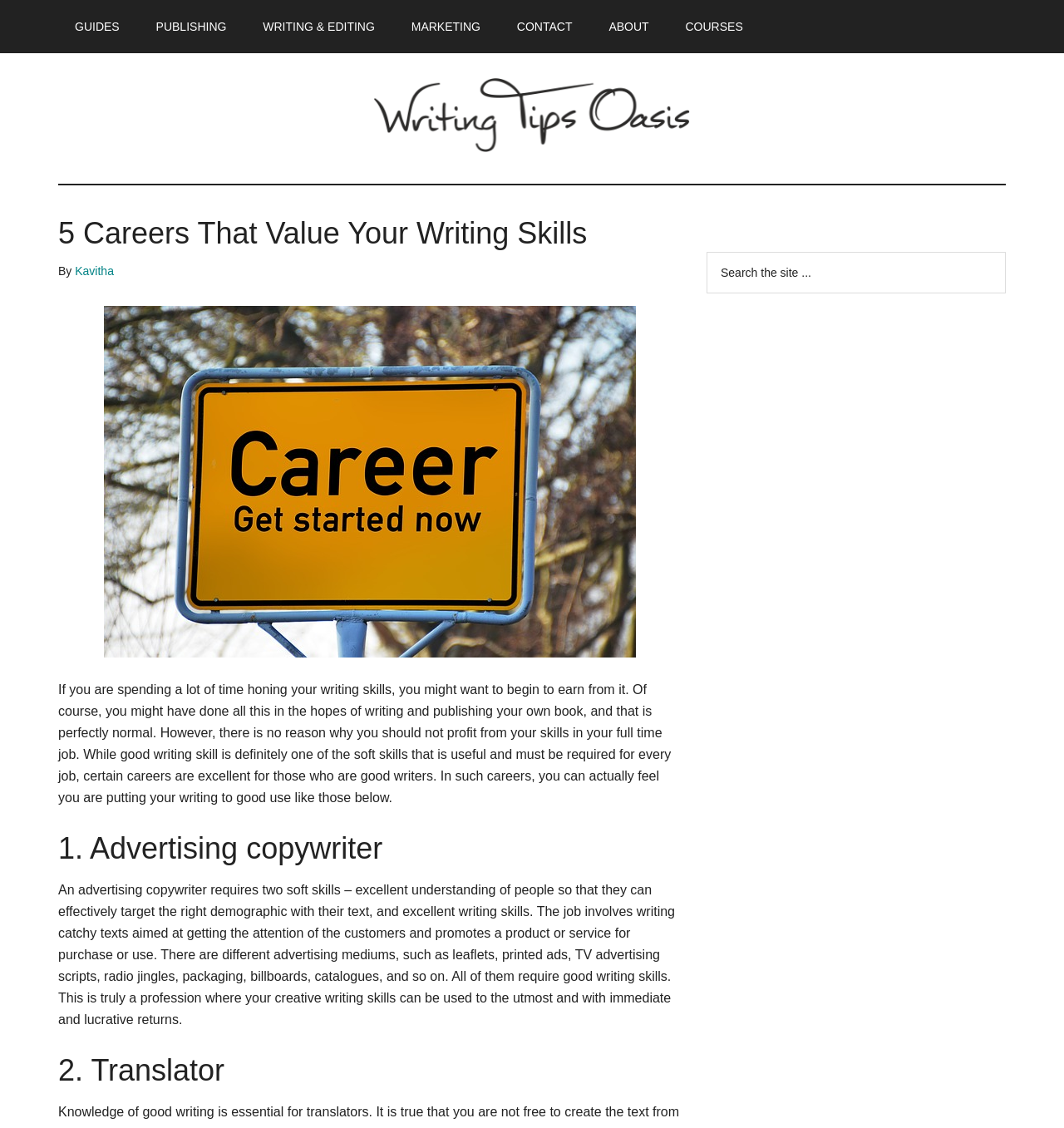Please provide a one-word or phrase answer to the question: 
What is the name of the website?

Writing Tips Oasis